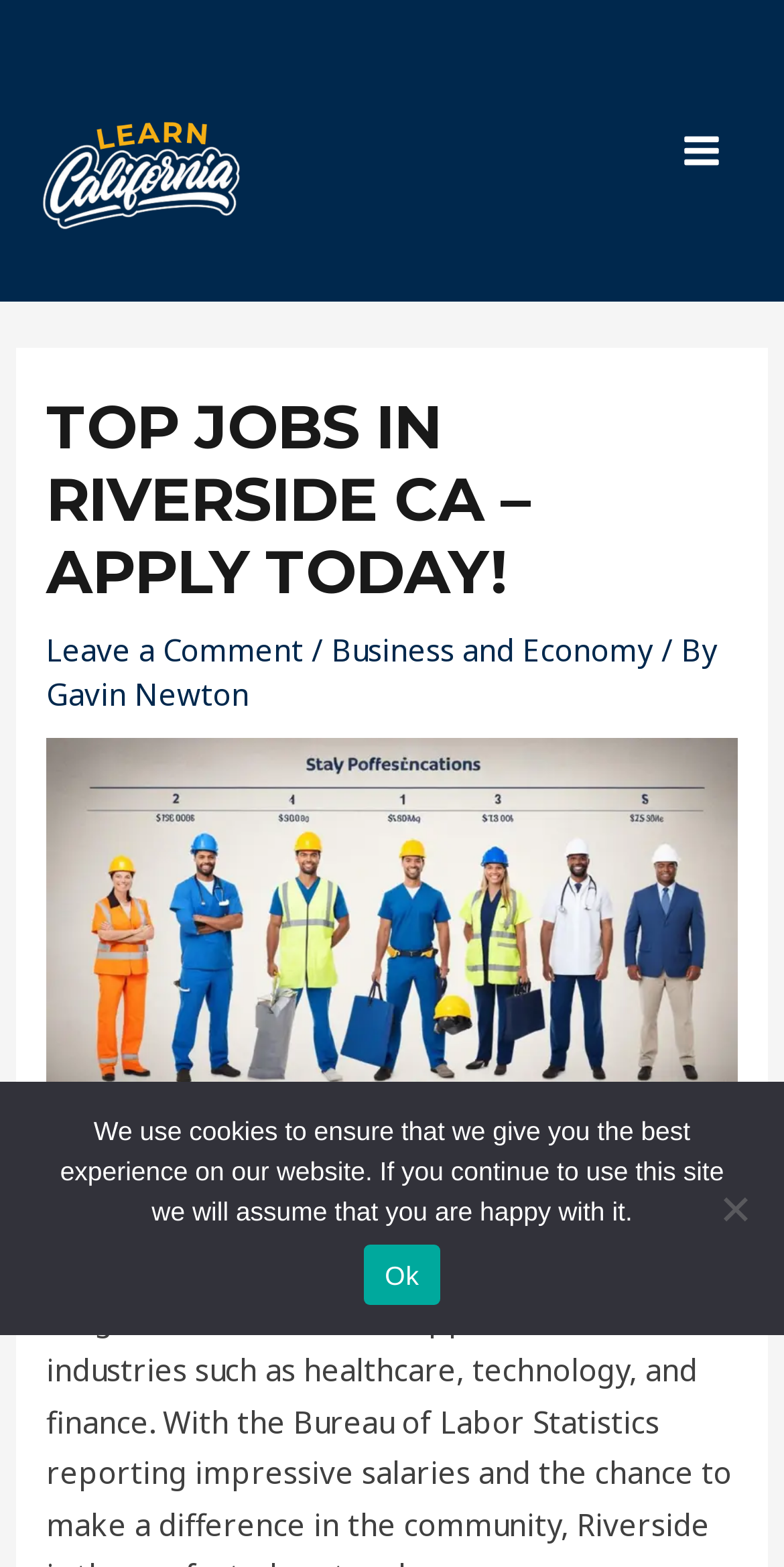Provide a brief response in the form of a single word or phrase:
What is the purpose of the 'MAIN MENU' button?

To expand menu options